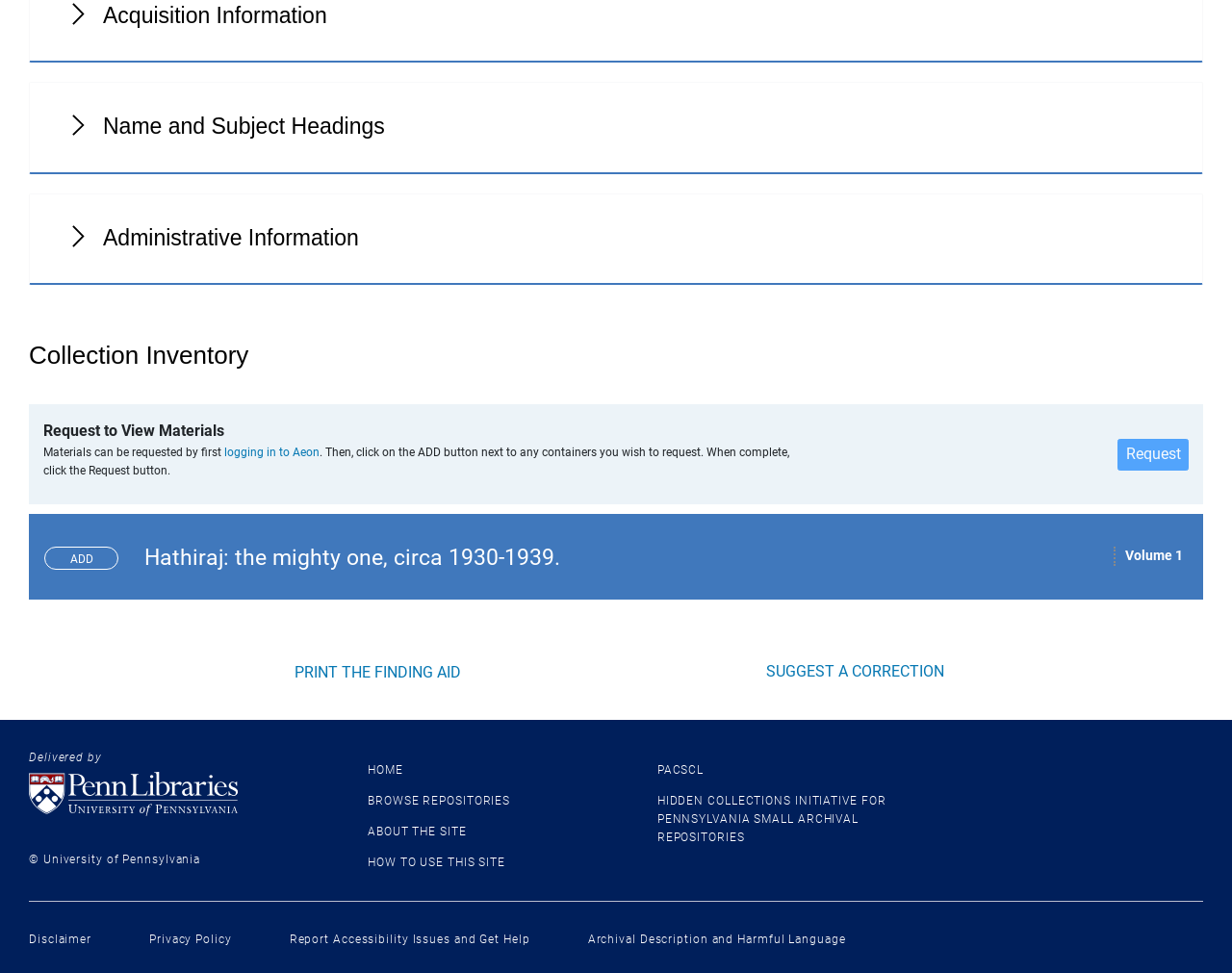Please identify the coordinates of the bounding box for the clickable region that will accomplish this instruction: "Request to view materials".

[0.907, 0.451, 0.965, 0.484]